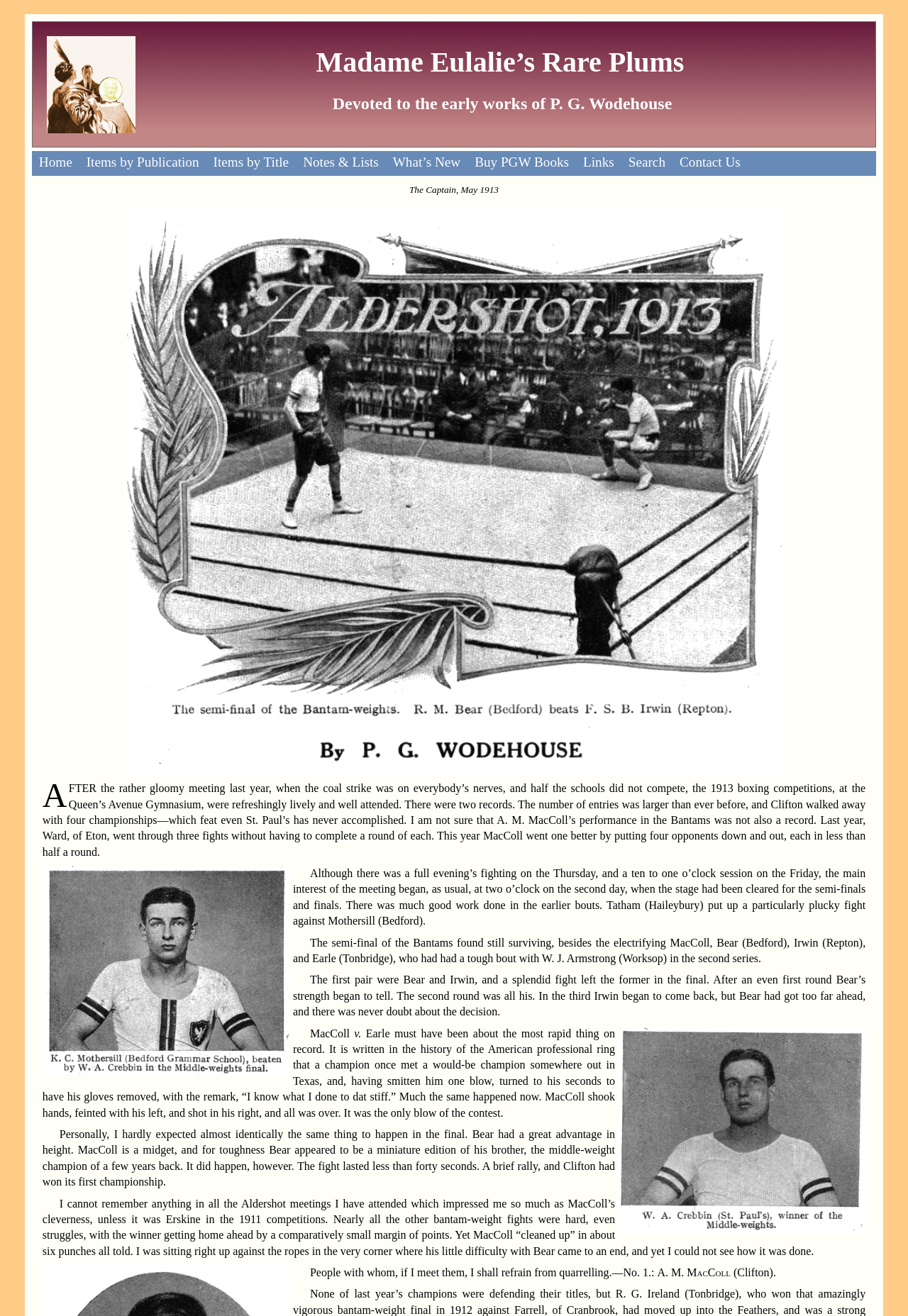Please determine the bounding box coordinates for the element with the description: "Buy PGW Books".

[0.515, 0.115, 0.634, 0.134]